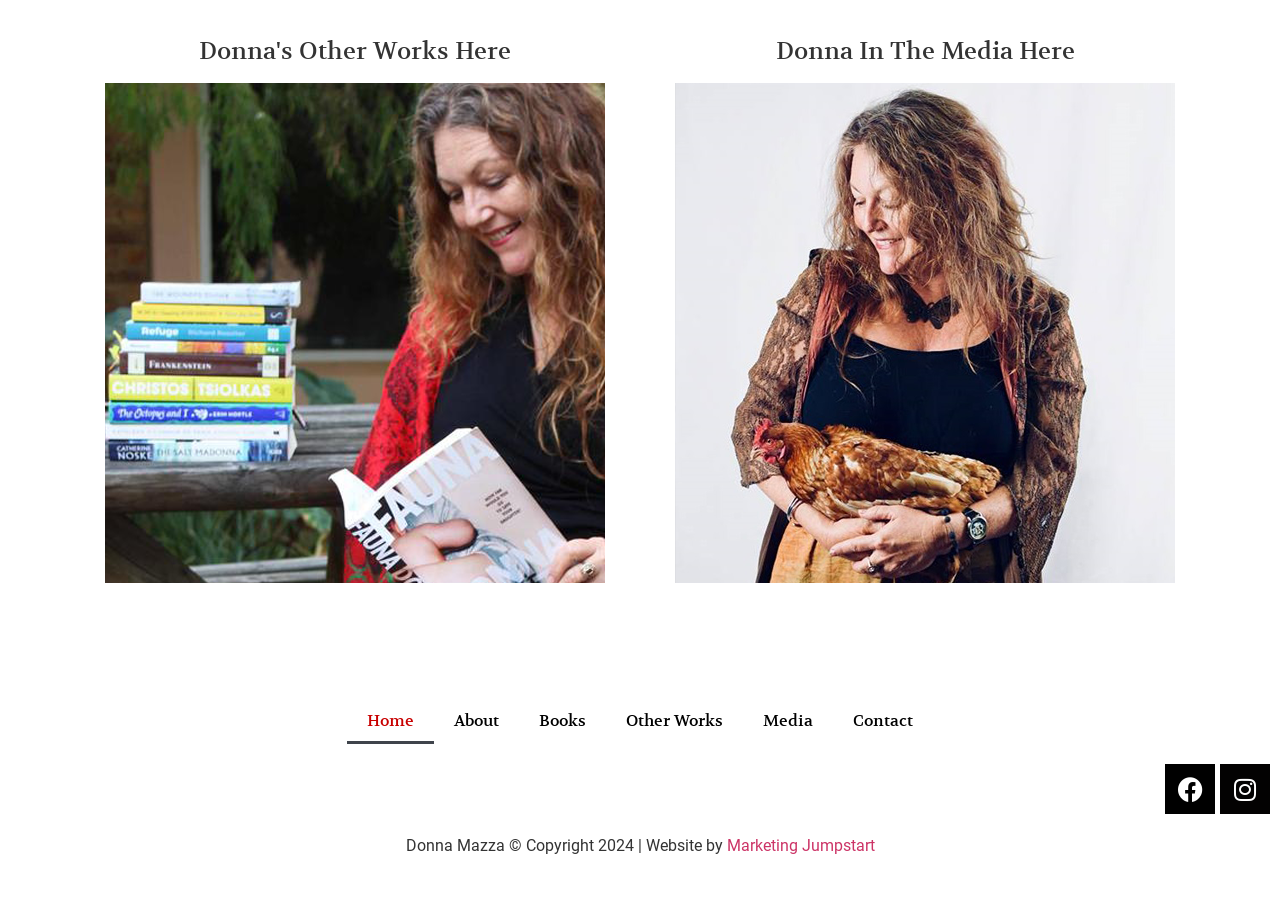Please specify the bounding box coordinates in the format (top-left x, top-left y, bottom-right x, bottom-right y), with values ranging from 0 to 1. Identify the bounding box for the UI component described as follows: Marketing Jumpstart

[0.568, 0.917, 0.683, 0.938]